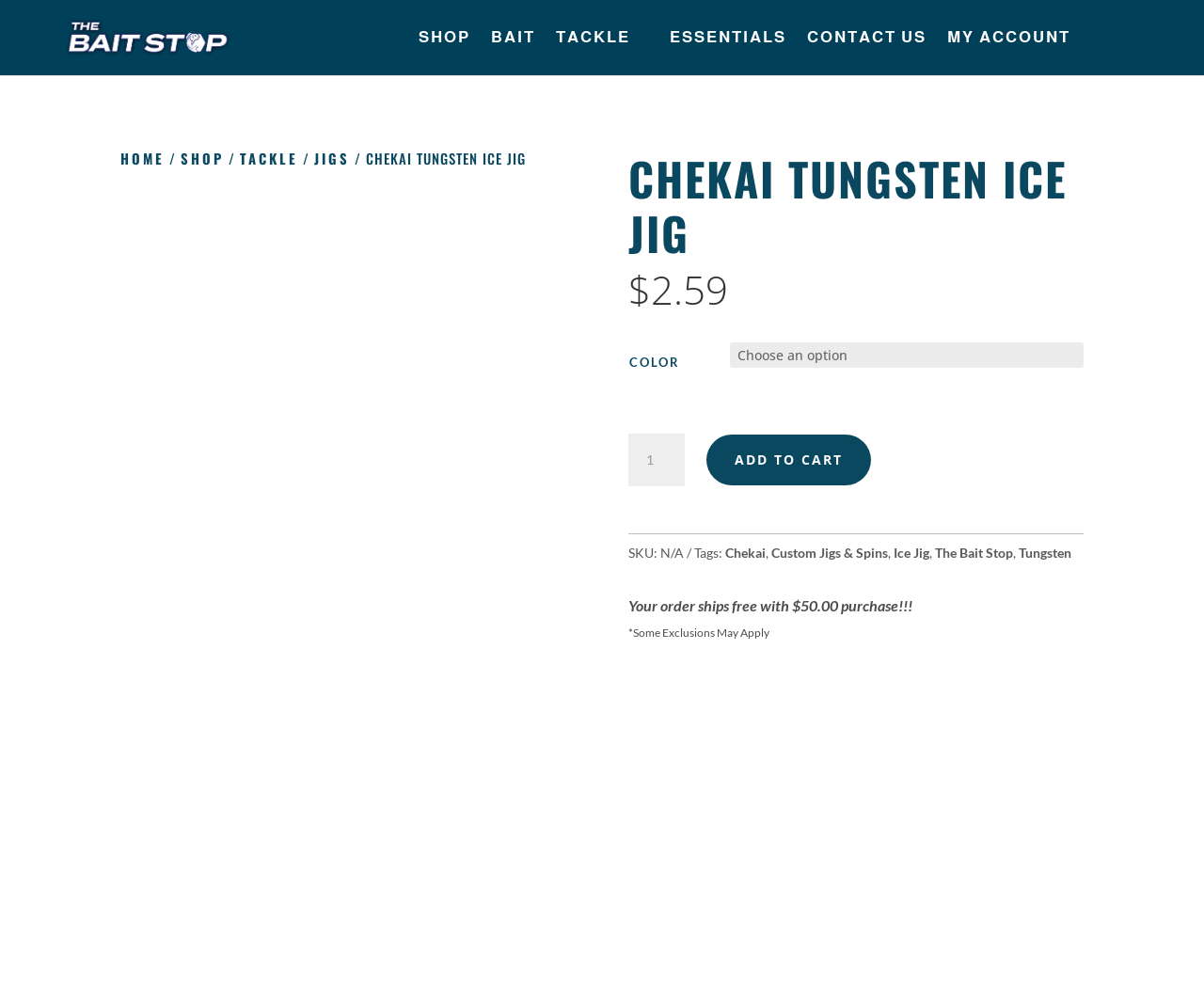Create an elaborate caption for the webpage.

This webpage appears to be a product page for a Chekai Tungsten Ice Jig on an e-commerce website called The Bait Stop, LLC. At the top of the page, there is a navigation menu with links to various sections of the website, including SHOP, BAIT, TACKLE, ESSENTIALS, CONTACT US, and MY ACCOUNT. There is also a search bar and a breadcrumb navigation trail that shows the current page's location within the website's hierarchy.

Below the navigation menu, there is a large product image that takes up most of the page's width. The product name, CHEKAI TUNGSTEN ICE JIG, is displayed in a heading above the image. The product's price, $2.59, is shown to the right of the product name.

Underneath the product image, there are several options for customizing the product, including a dropdown menu for selecting a color and a spin button for adjusting the product quantity. There is also an ADD TO CART button.

Further down the page, there is a section displaying the product's details, including its SKU, tags, and a message about free shipping on orders over $50.00. The tags section includes links to related categories, such as Chekai, Custom Jigs & Spins, Ice Jig, The Bait Stop, and Tungsten.

There are several smaller images scattered throughout the page, likely showing different views or features of the product.